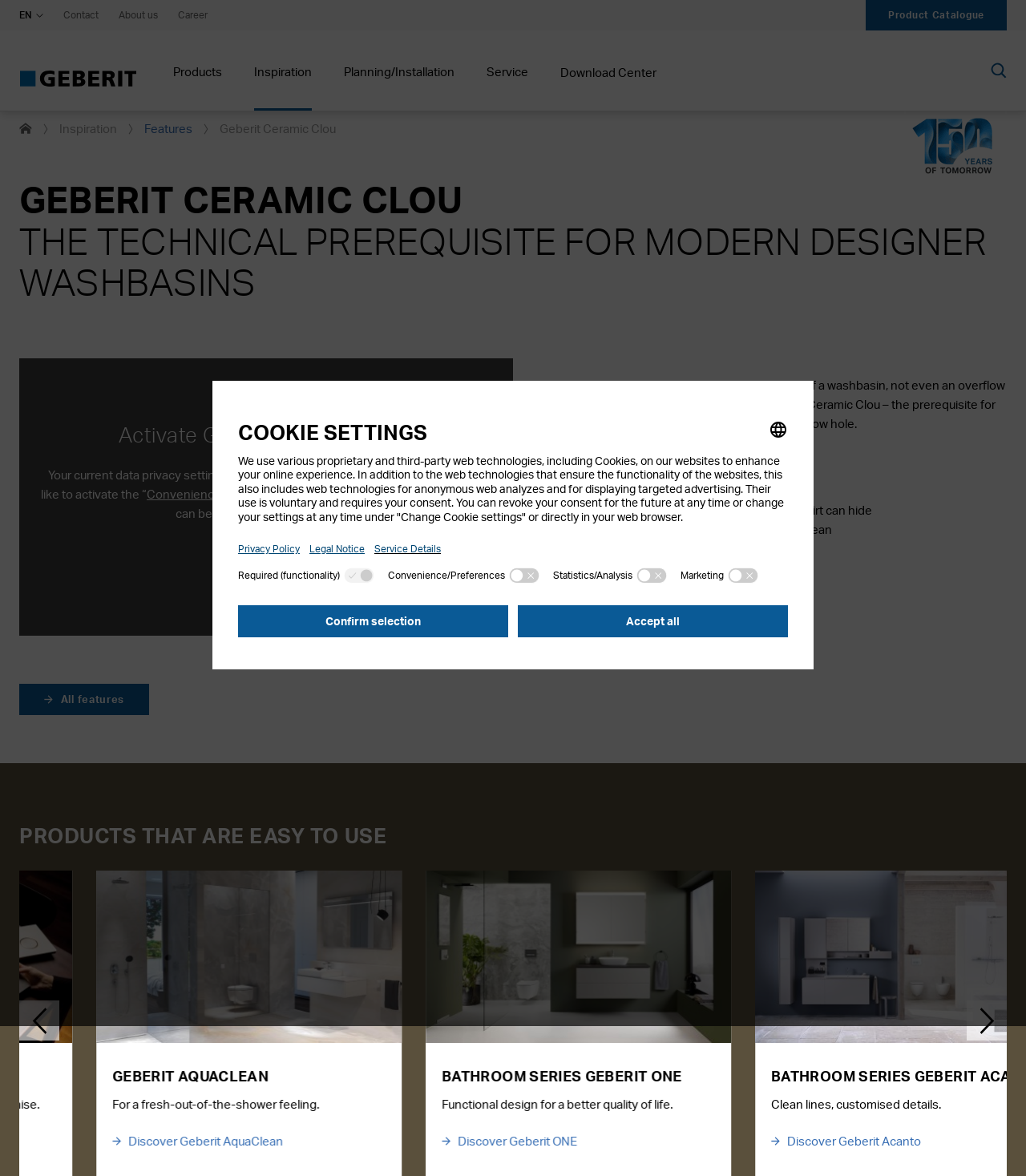Locate the UI element described by Products in the provided webpage screenshot. Return the bounding box coordinates in the format (top-left x, top-left y, bottom-right x, bottom-right y), ensuring all values are between 0 and 1.

[0.169, 0.053, 0.216, 0.069]